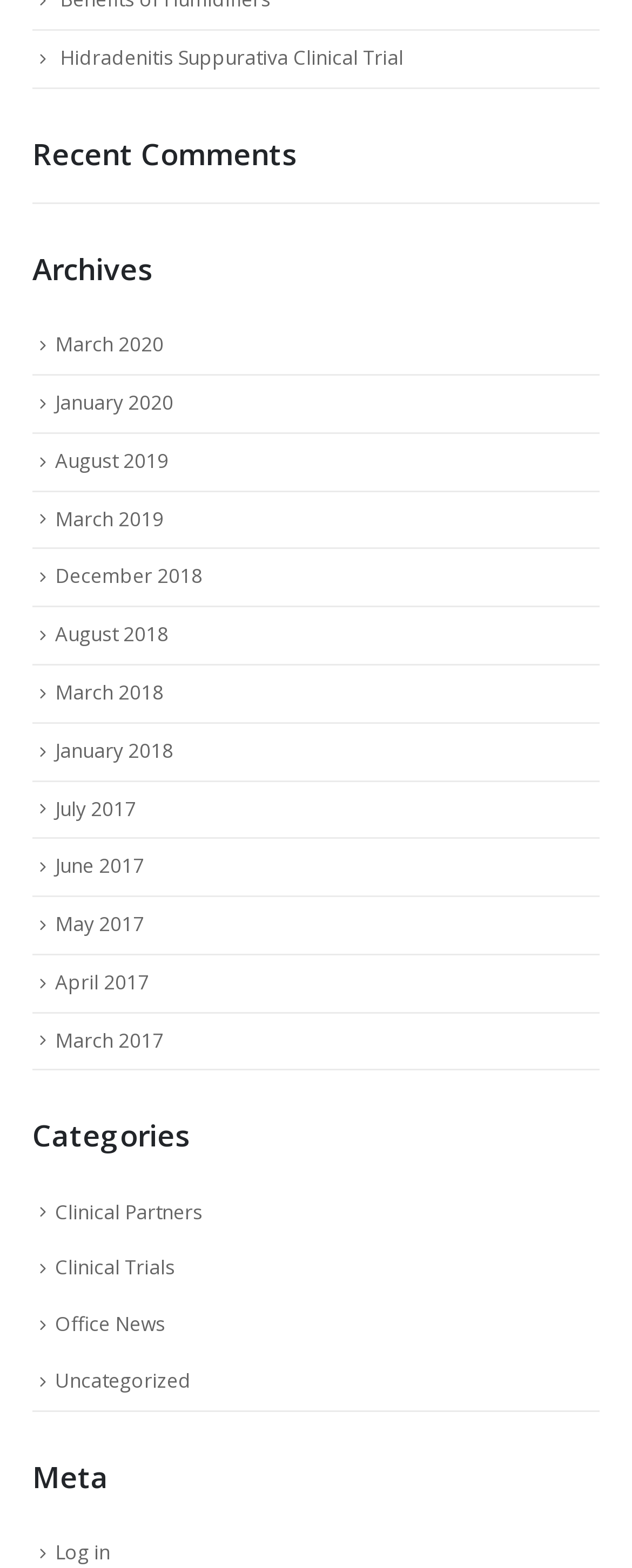Answer in one word or a short phrase: 
What is the format of the 'Recent Comments' section?

Unknown